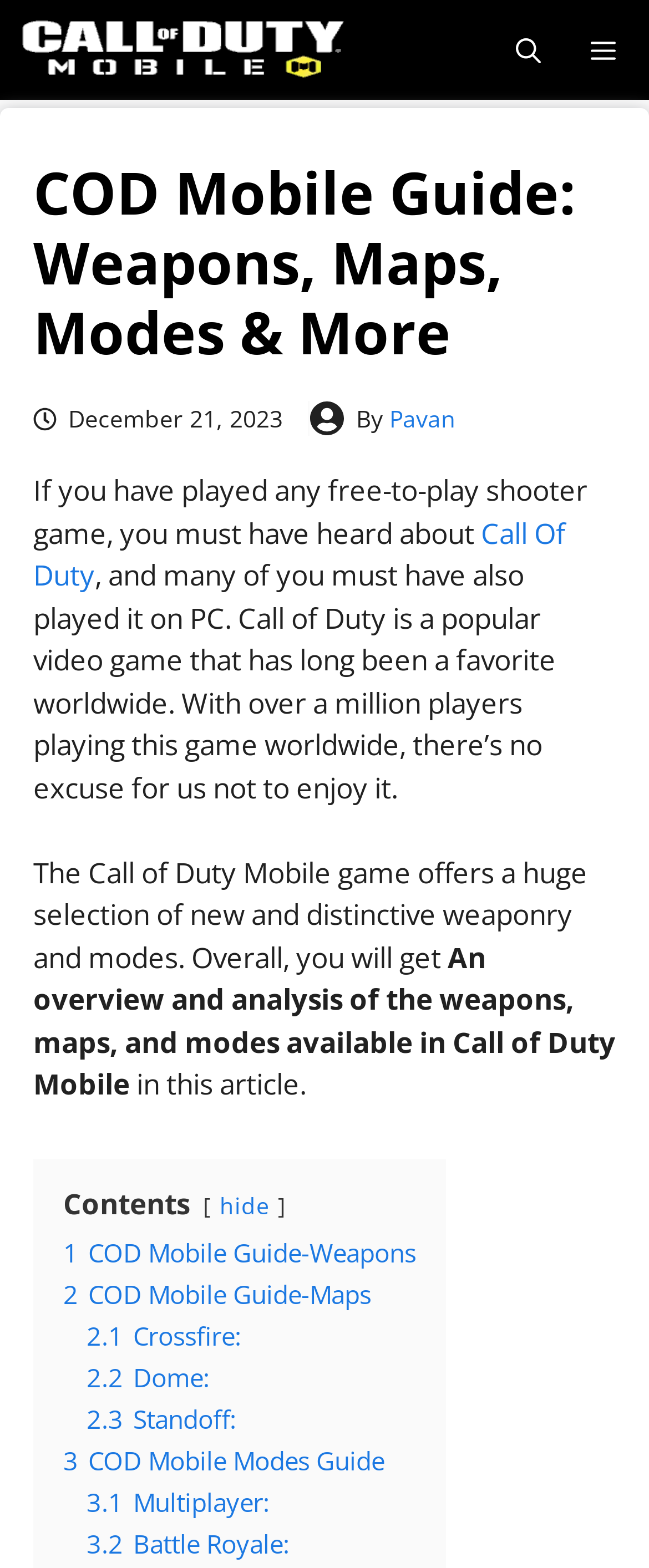Determine the bounding box coordinates for the area that needs to be clicked to fulfill this task: "Visit the CODMobileApk.Com homepage". The coordinates must be given as four float numbers between 0 and 1, i.e., [left, top, right, bottom].

[0.026, 0.0, 0.538, 0.064]